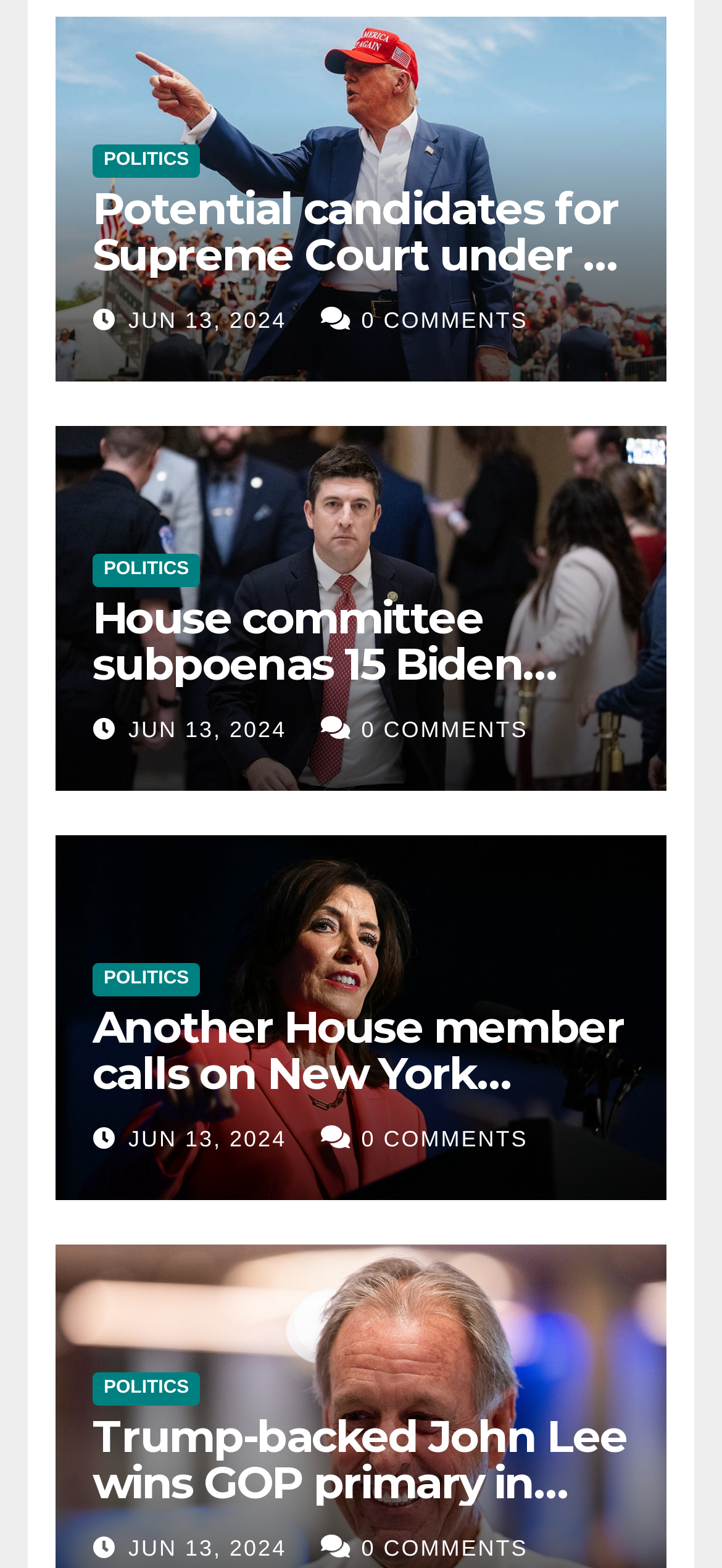Please locate the clickable area by providing the bounding box coordinates to follow this instruction: "Check the comments on the article about Another House member calling on New York Democratic Gov. Hochul to pardon Trump".

[0.5, 0.718, 0.731, 0.734]